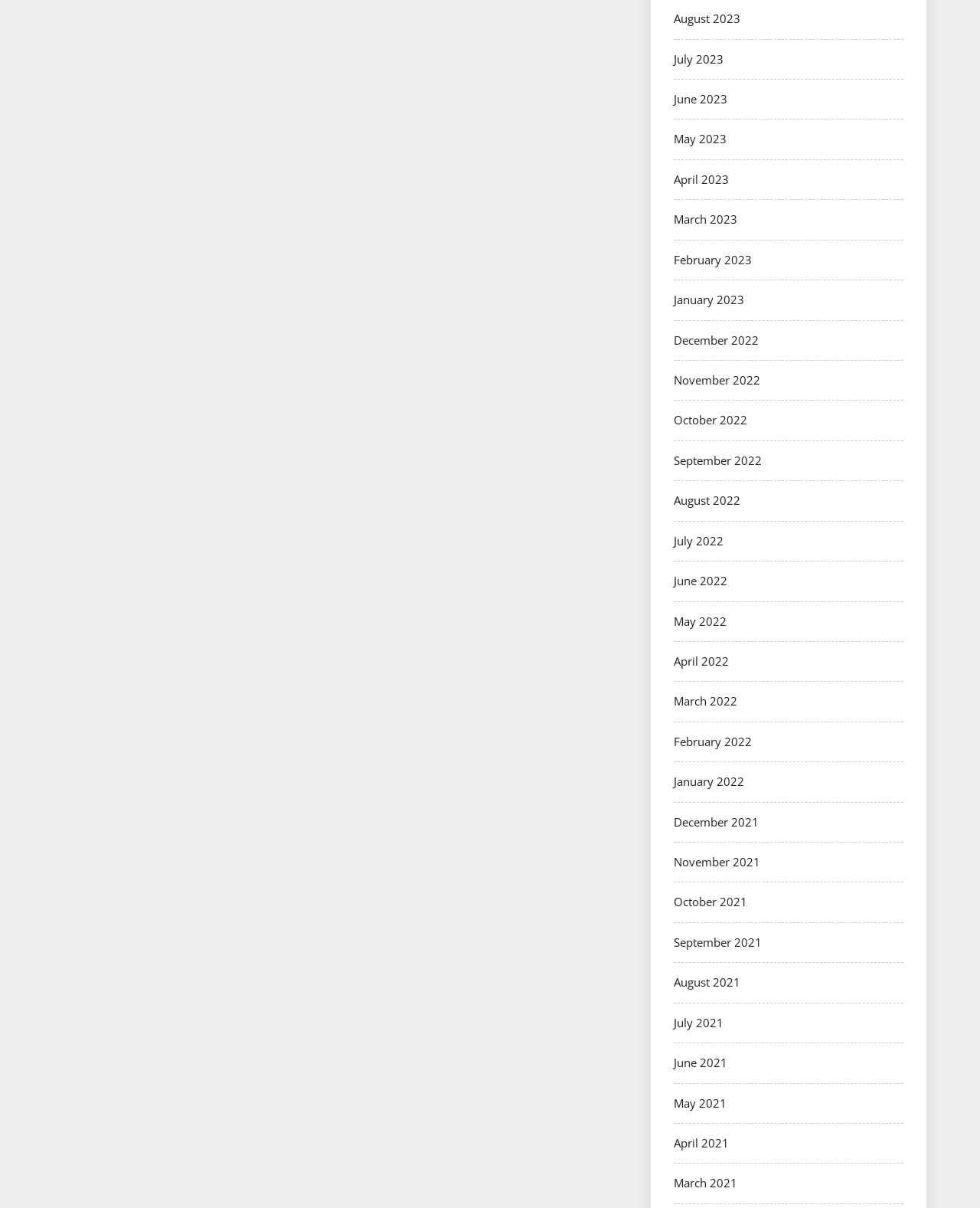Determine the bounding box coordinates of the section to be clicked to follow the instruction: "Go to July 2022". The coordinates should be given as four float numbers between 0 and 1, formatted as [left, top, right, bottom].

[0.688, 0.441, 0.738, 0.454]